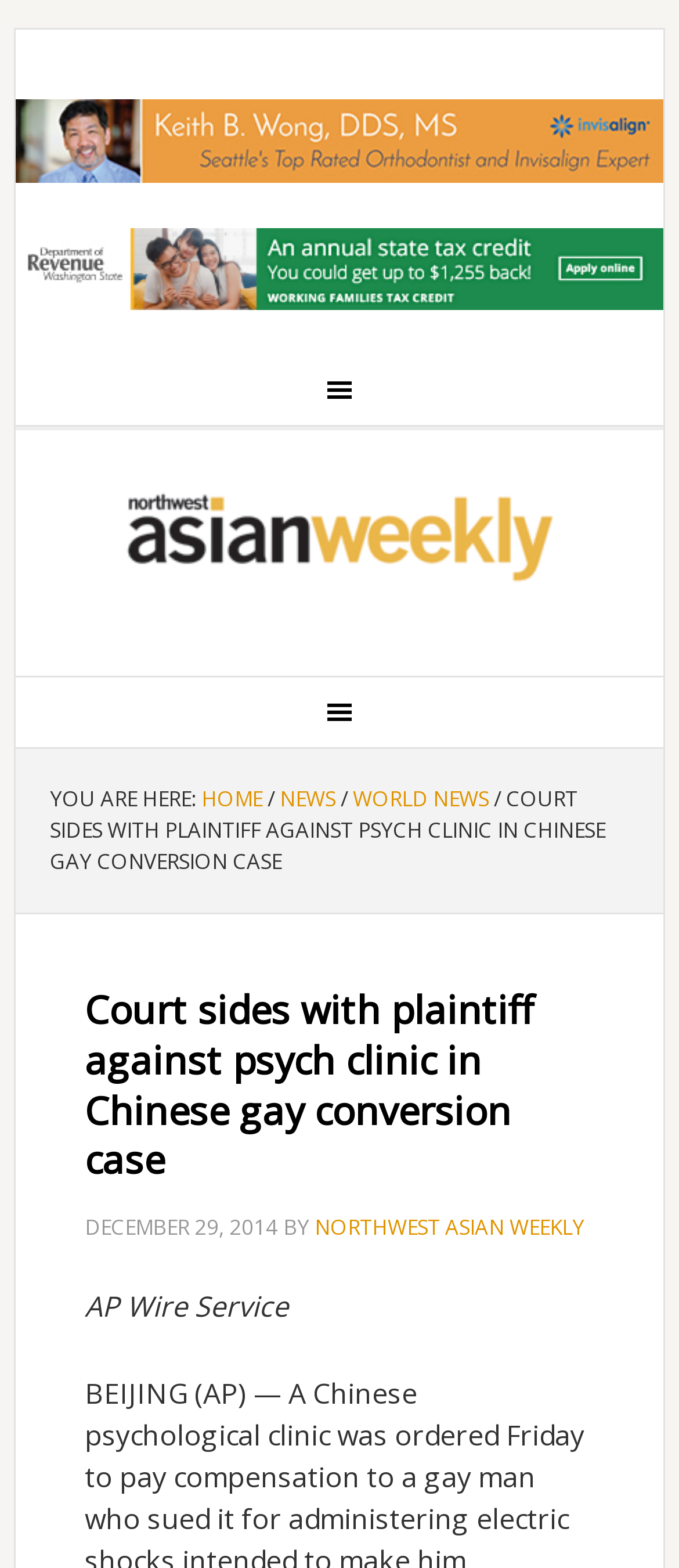Respond to the question below with a single word or phrase:
What is the text above the article title?

YOU ARE HERE: